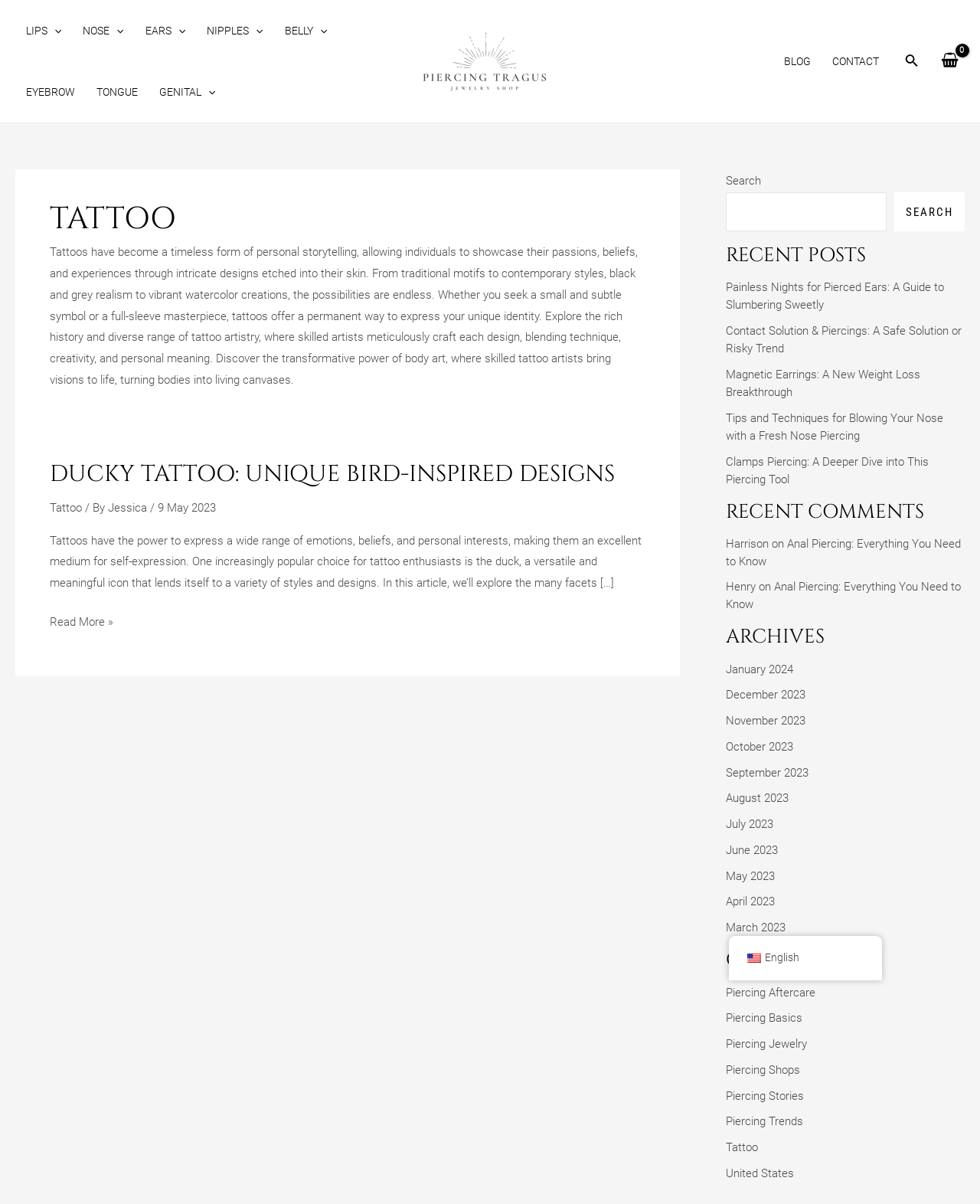Write an elaborate caption that captures the essence of the webpage.

This webpage is about tattoo art and piercing, with a focus on exploring different styles and designs. At the top, there is a navigation menu with several links, including "LIPS", "NOSE", "EARS", and "NIPPLES", each with a corresponding menu toggle icon. Below the navigation menu, there is a logo for "Piercing Tragus" and a search icon link.

The main content of the page is divided into several sections. The first section has a heading "TATTOO" and a paragraph of text that discusses the significance of tattoos as a form of personal storytelling. Below this, there is an article with a heading "DUCKY TATTOO: UNIQUE BIRD-INSPIRED DESIGNS" and a brief summary of the article.

To the right of the main content, there are three complementary sections. The first section has a search bar with a label "Search" and a button to submit the search query. The second section has a heading "RECENT POSTS" and lists several links to recent articles, including "Painless Nights for Pierced Ears: A Guide to Slumbering Sweetly" and "Magnetic Earrings: A New Weight Loss Breakthrough". The third section has a heading "RECENT COMMENTS" and lists several comments from users, including "Harrison" and "Henry", each with a link to an article.

At the bottom of the page, there is a section with a heading "ARCHIVES" and lists several links to archived articles, organized by month, from January 2024 to May 2023.